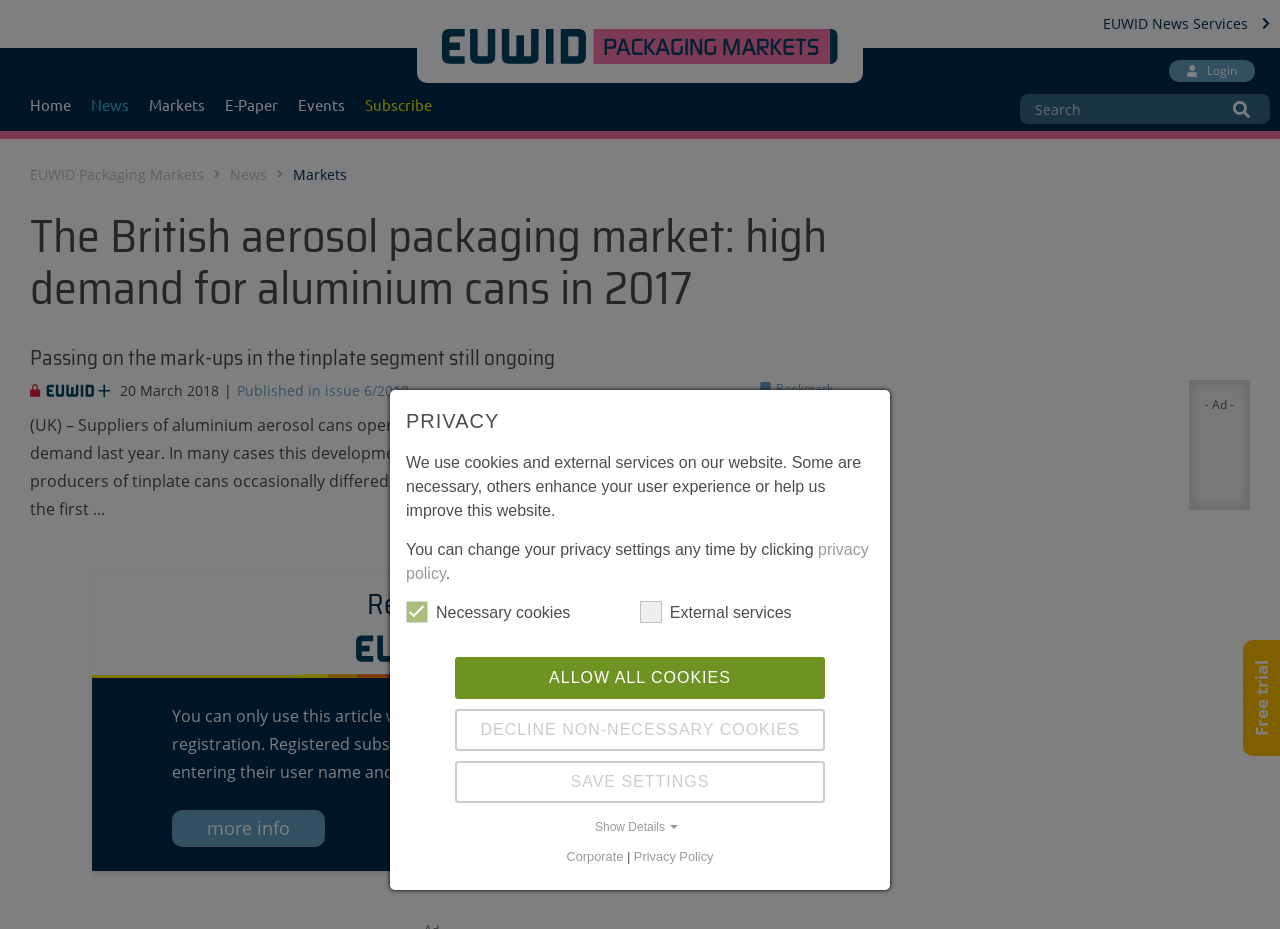Please determine the bounding box coordinates of the section I need to click to accomplish this instruction: "Go to EUWID News Services".

[0.862, 0.014, 0.992, 0.037]